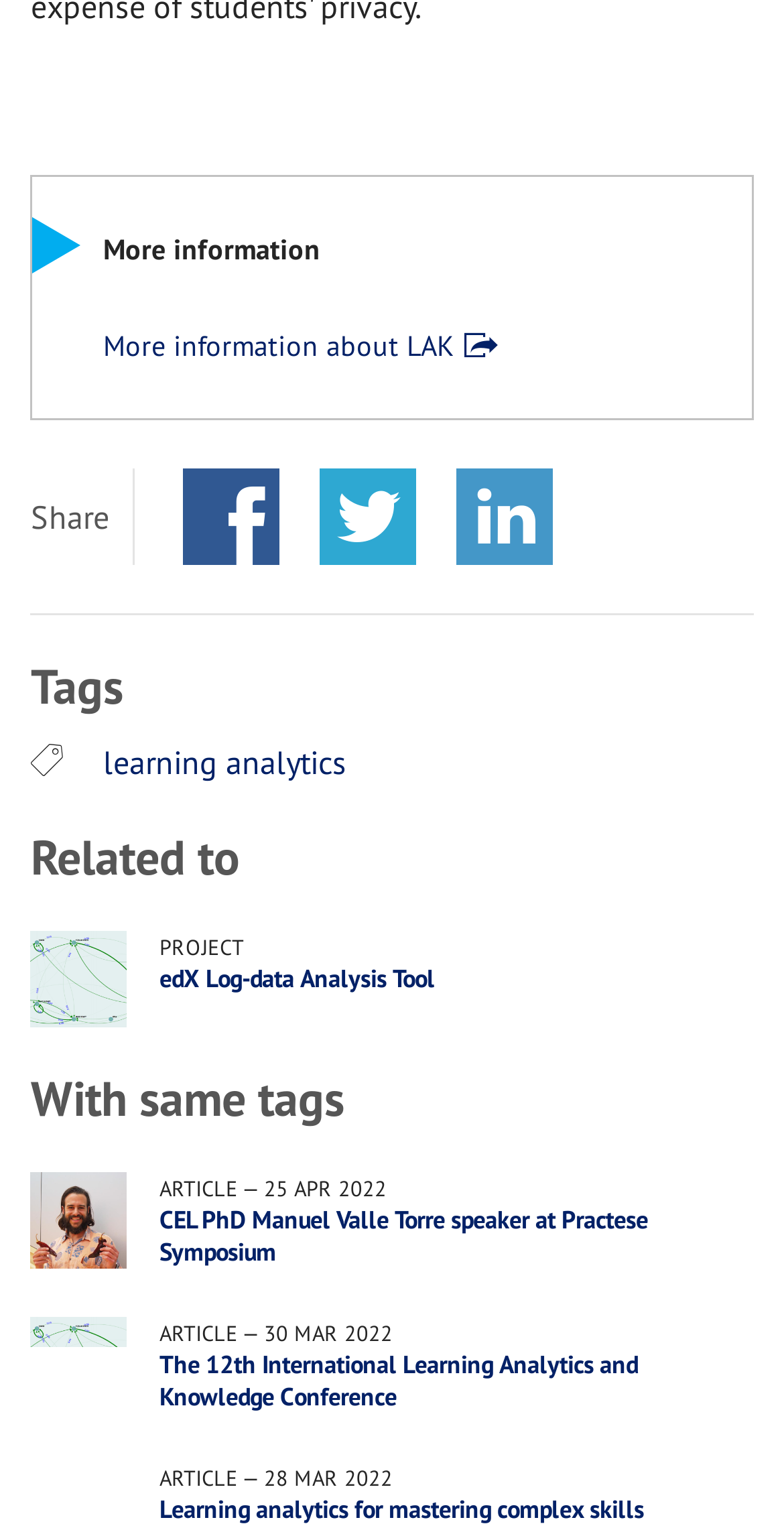Locate and provide the bounding box coordinates for the HTML element that matches this description: "Twitter".

[0.408, 0.306, 0.531, 0.369]